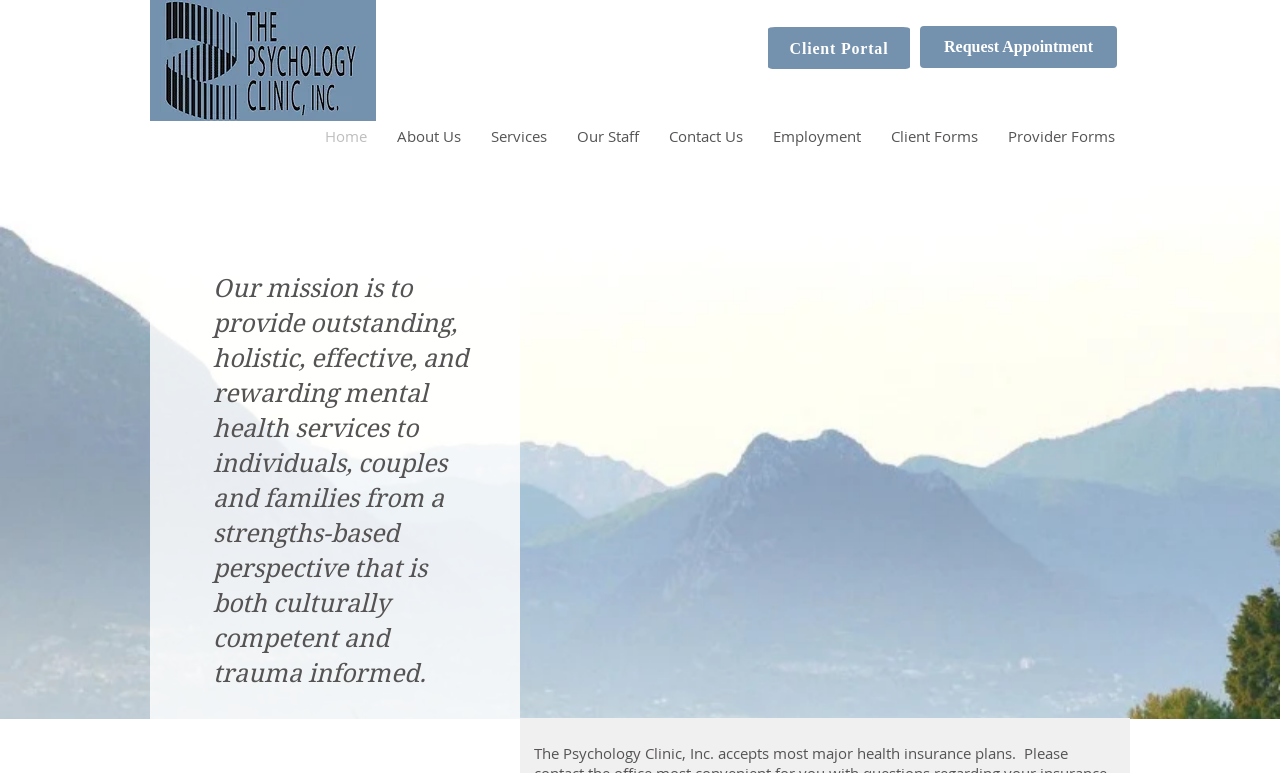Can you specify the bounding box coordinates for the region that should be clicked to fulfill this instruction: "Click the Home link".

[0.242, 0.122, 0.298, 0.232]